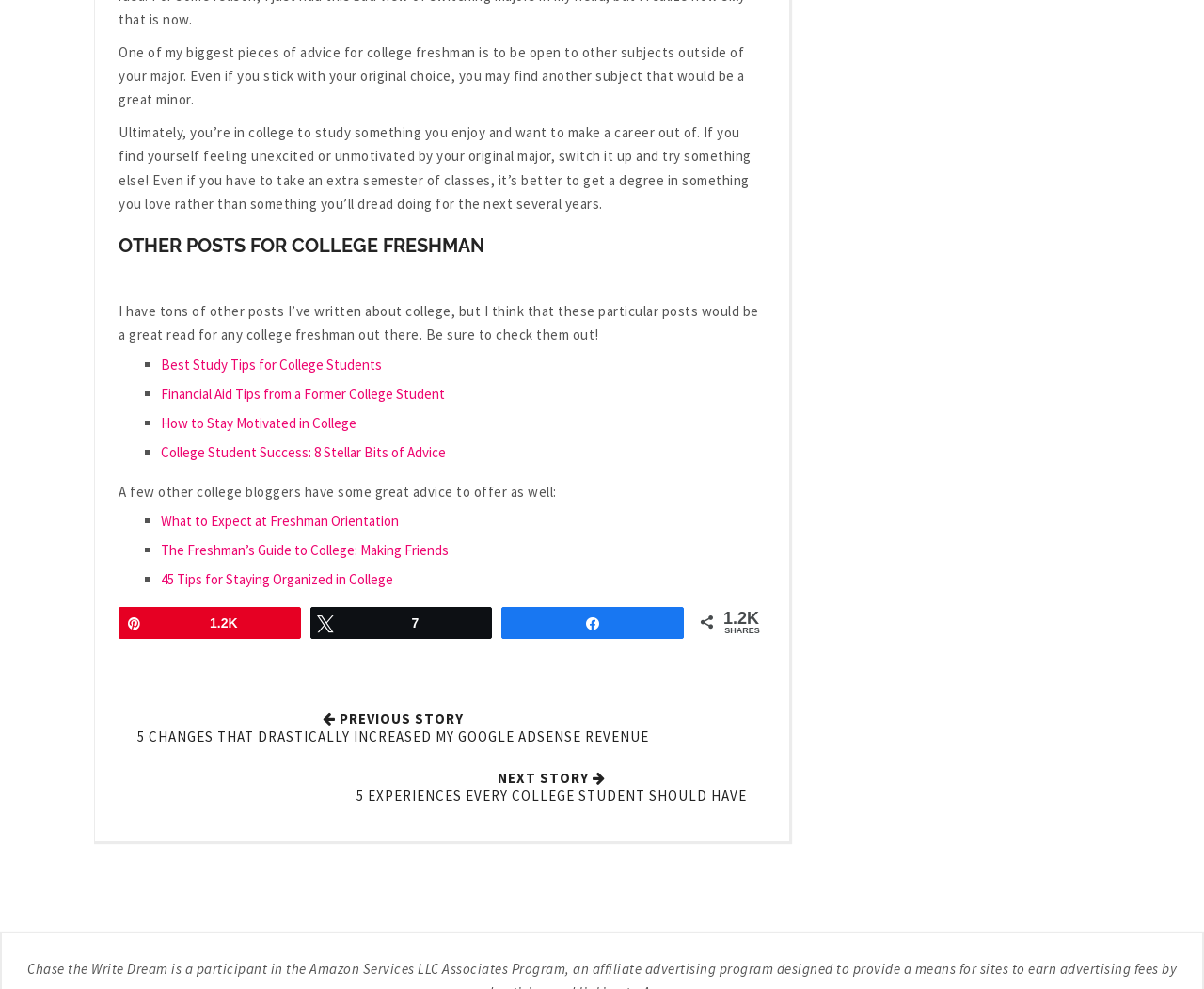Determine the bounding box coordinates of the clickable region to execute the instruction: "Read the post about study tips for college students". The coordinates should be four float numbers between 0 and 1, denoted as [left, top, right, bottom].

[0.134, 0.359, 0.317, 0.377]